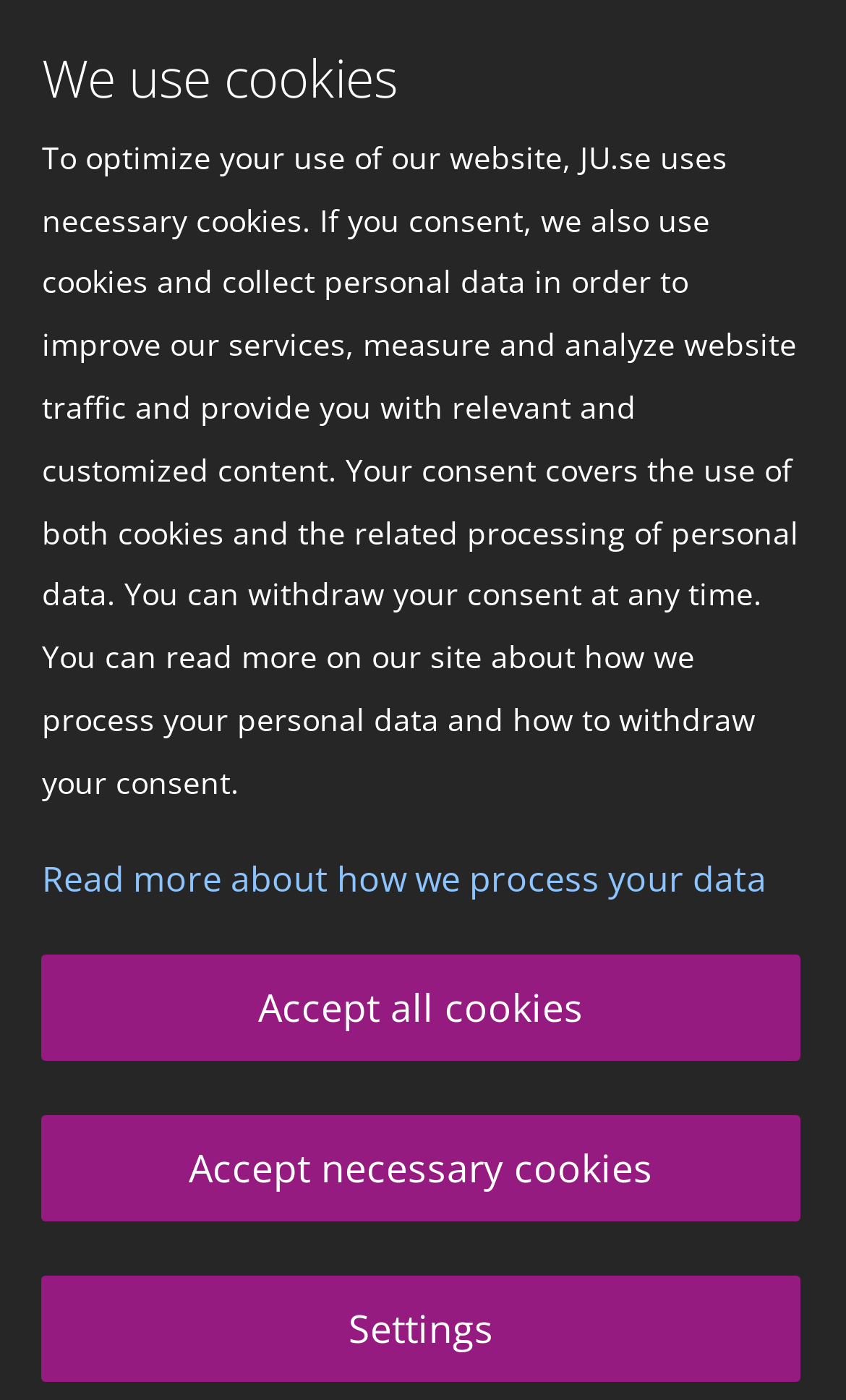What is the topic of the research discussed on this page?
Using the details from the image, give an elaborate explanation to answer the question.

The page mentions researchers from JIBS discussing ways to strengthen entrepreneurship processes in family businesses at the STEP summit in St. Gallen, indicating that the topic of research is family entrepreneurship.